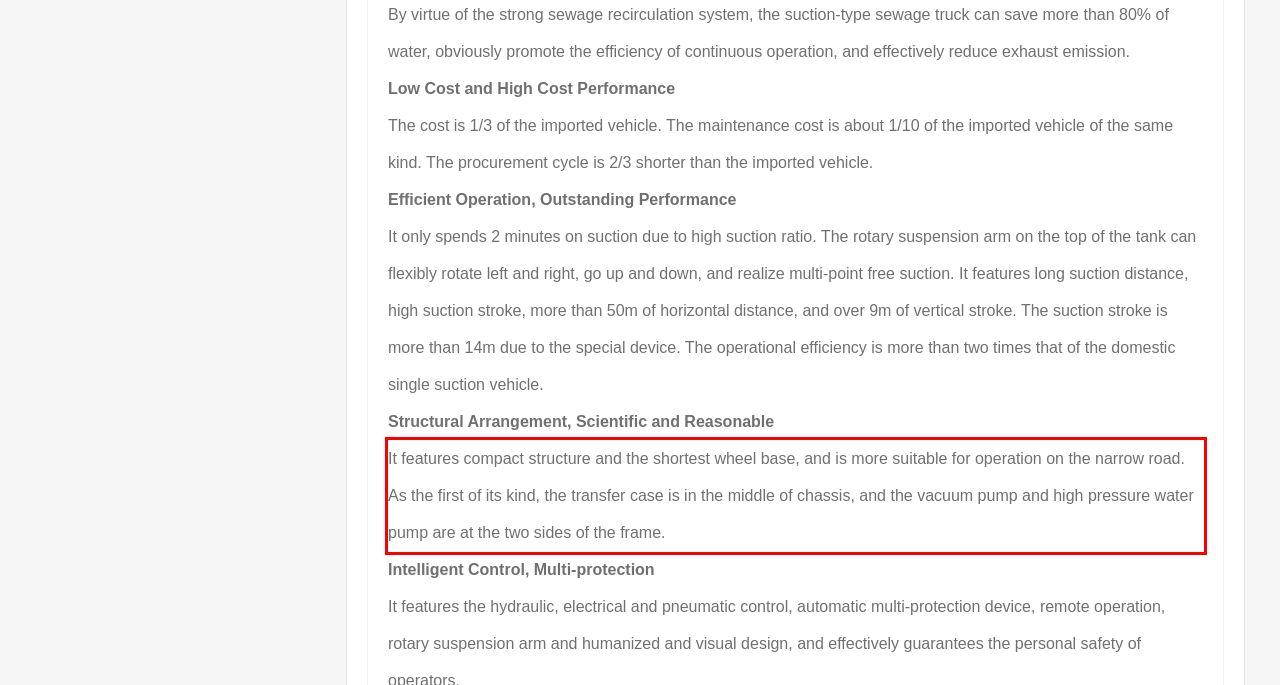There is a screenshot of a webpage with a red bounding box around a UI element. Please use OCR to extract the text within the red bounding box.

It features compact structure and the shortest wheel base, and is more suitable for operation on the narrow road. As the first of its kind, the transfer case is in the middle of chassis, and the vacuum pump and high pressure water pump are at the two sides of the frame.